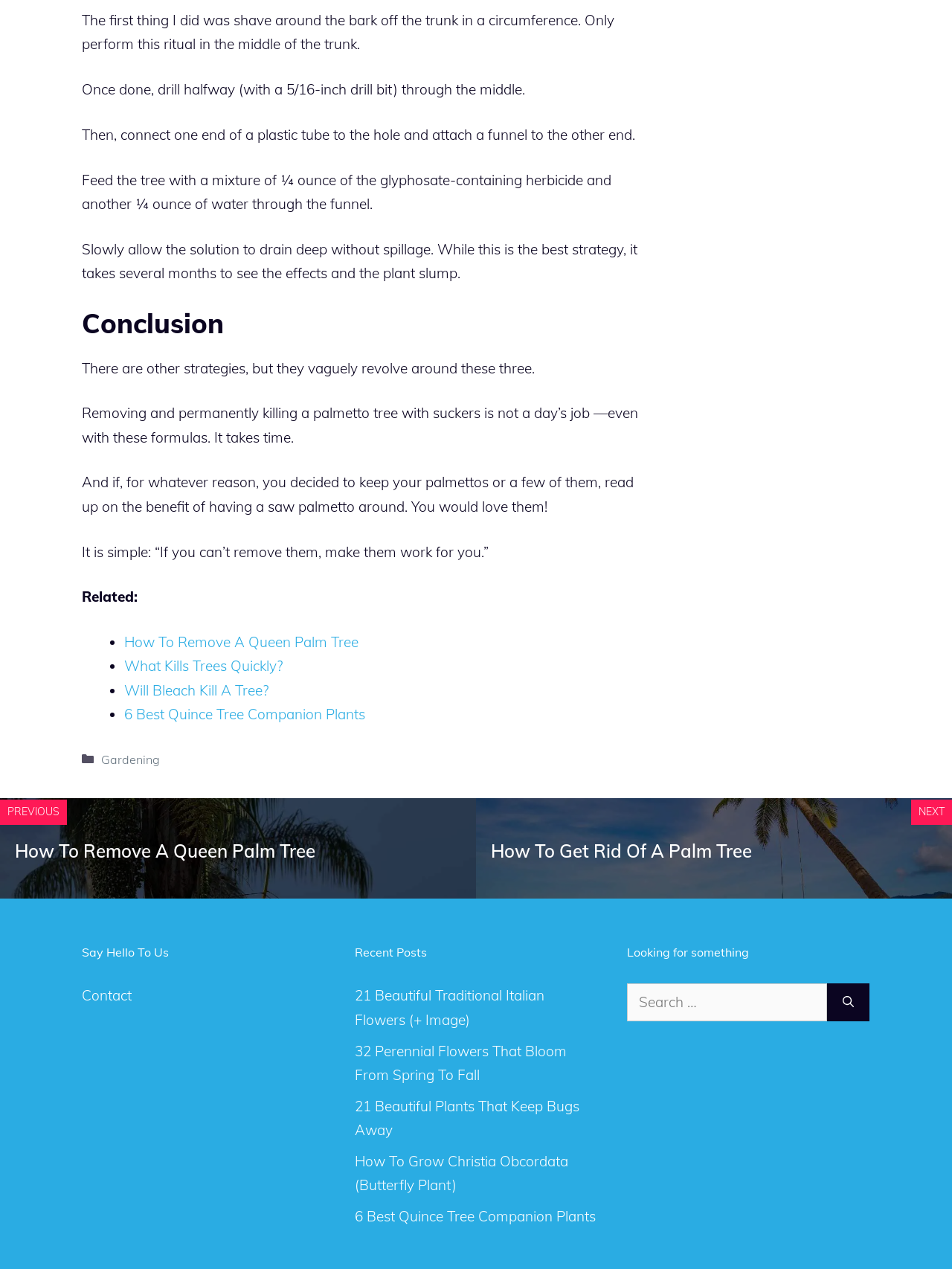Specify the bounding box coordinates of the region I need to click to perform the following instruction: "Contact us". The coordinates must be four float numbers in the range of 0 to 1, i.e., [left, top, right, bottom].

[0.086, 0.777, 0.138, 0.792]